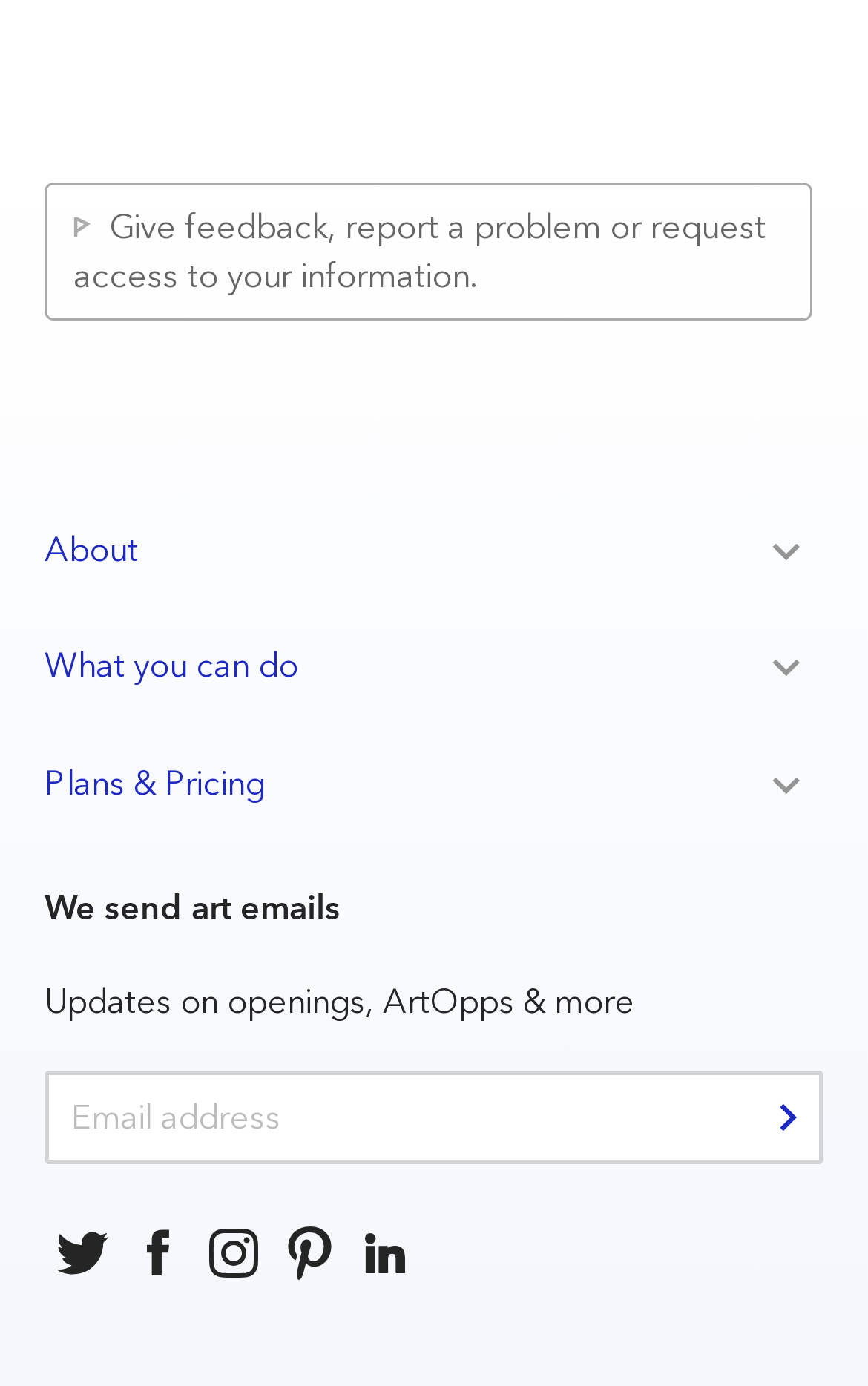Identify the bounding box of the HTML element described here: "name="submit" value="submit"". Provide the coordinates as four float numbers between 0 and 1: [left, top, right, bottom].

[0.864, 0.776, 0.918, 0.837]